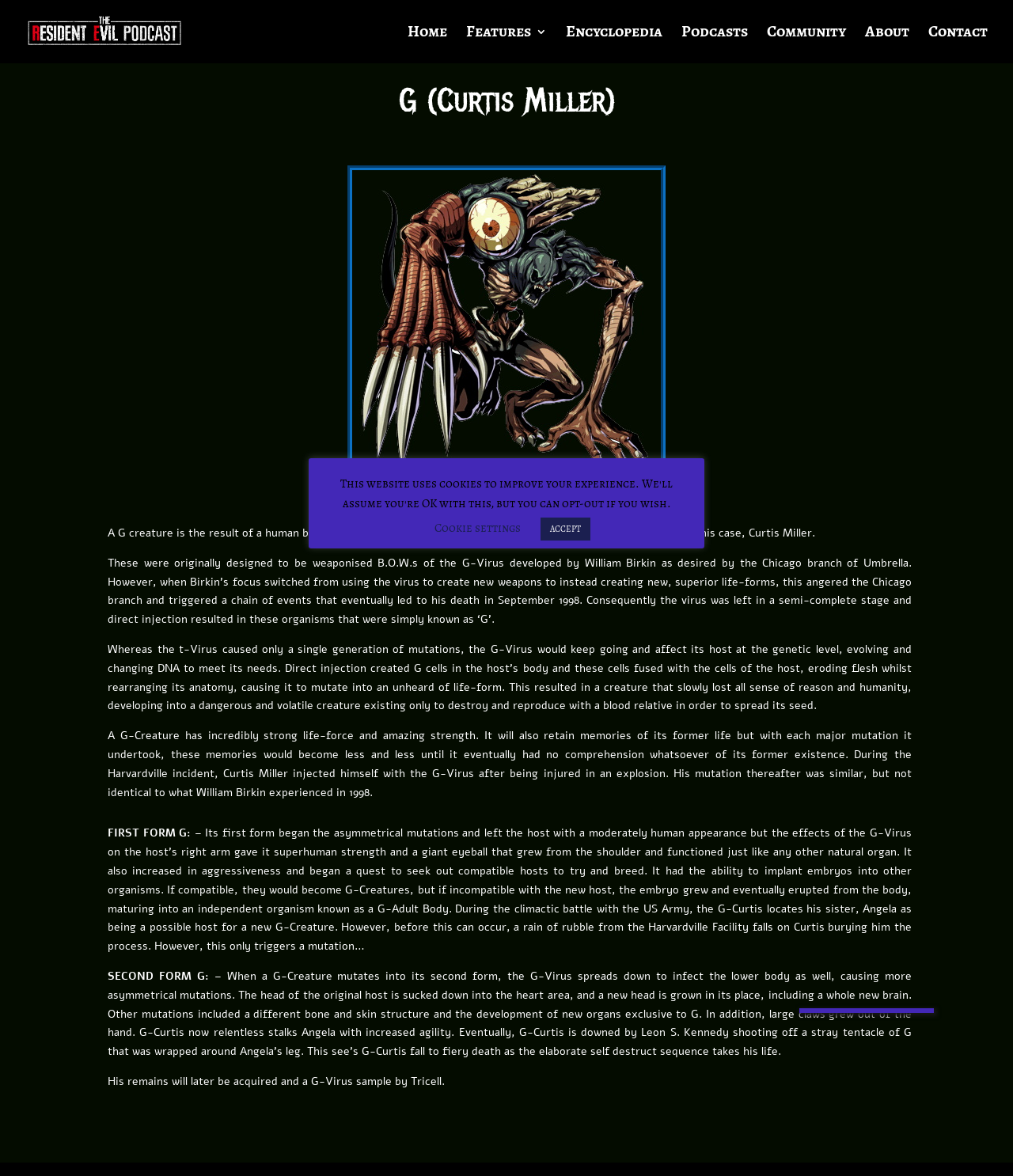Using floating point numbers between 0 and 1, provide the bounding box coordinates in the format (top-left x, top-left y, bottom-right x, bottom-right y). Locate the UI element described here: Cookie settings

[0.429, 0.436, 0.514, 0.45]